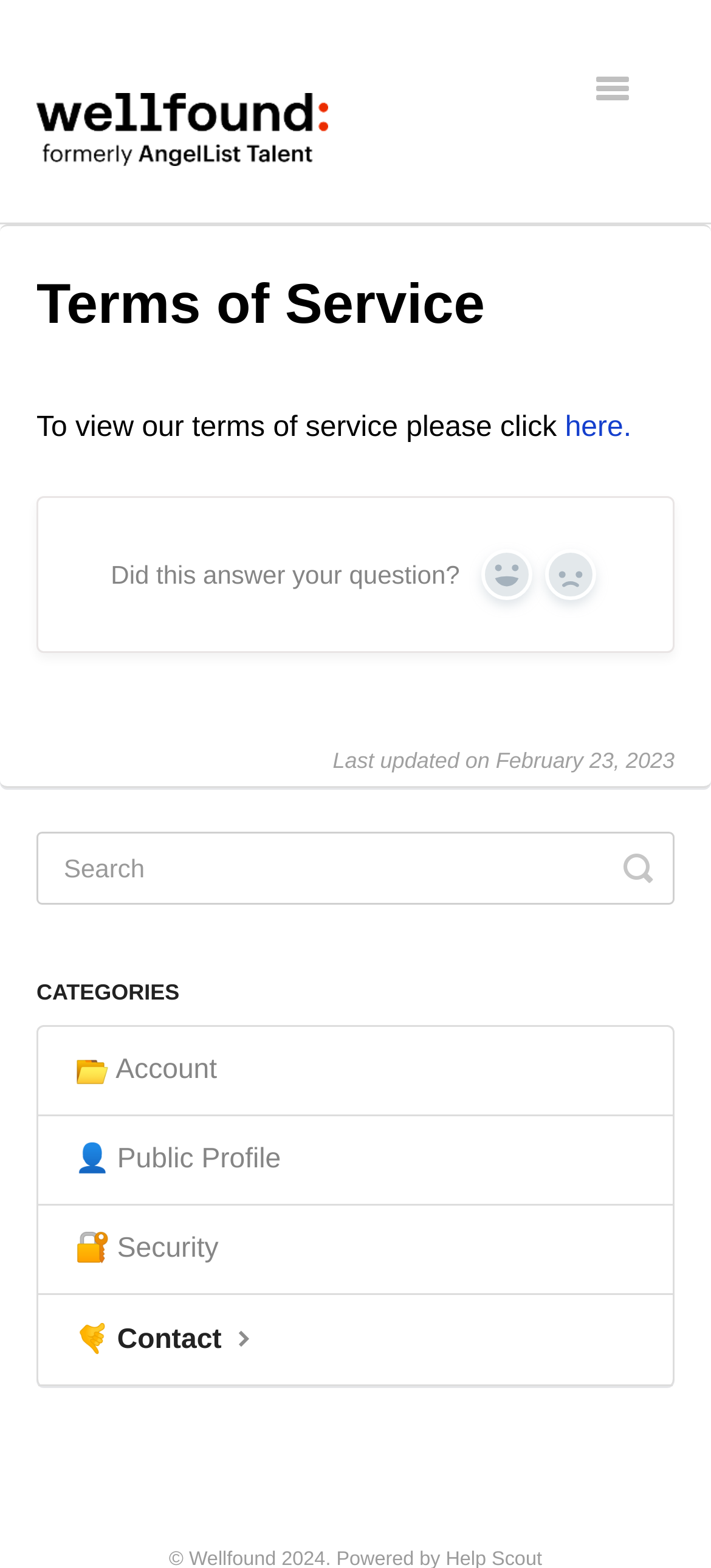What is the last updated date of the terms of service?
Please provide a single word or phrase as the answer based on the screenshot.

February 23, 2023